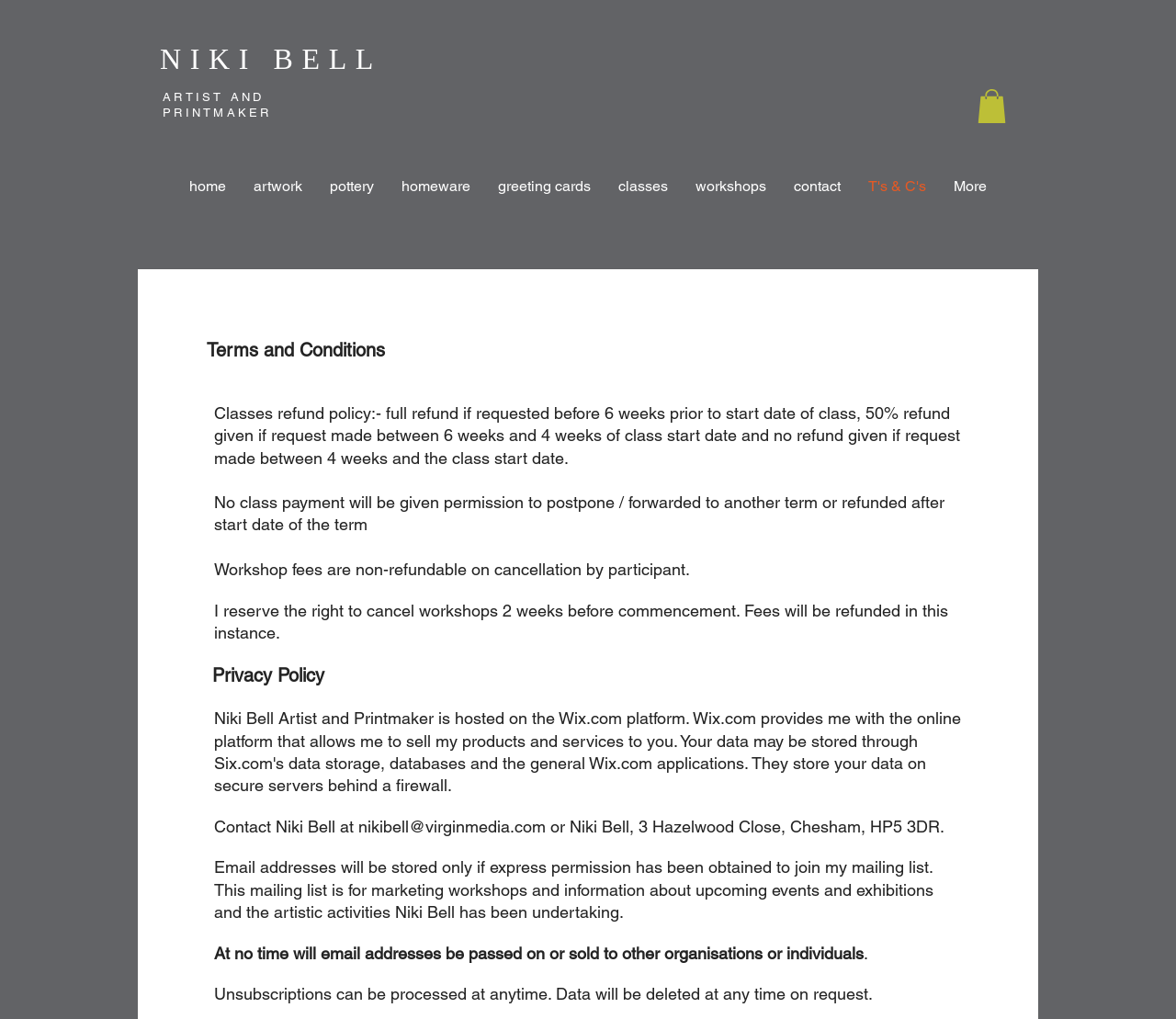Can email addresses be passed on or sold to other organizations?
Answer the question with detailed information derived from the image.

According to the 'Privacy Policy' section of the webpage, at no time will email addresses be passed on or sold to other organizations or individuals, which ensures the privacy and security of subscribers' email addresses.